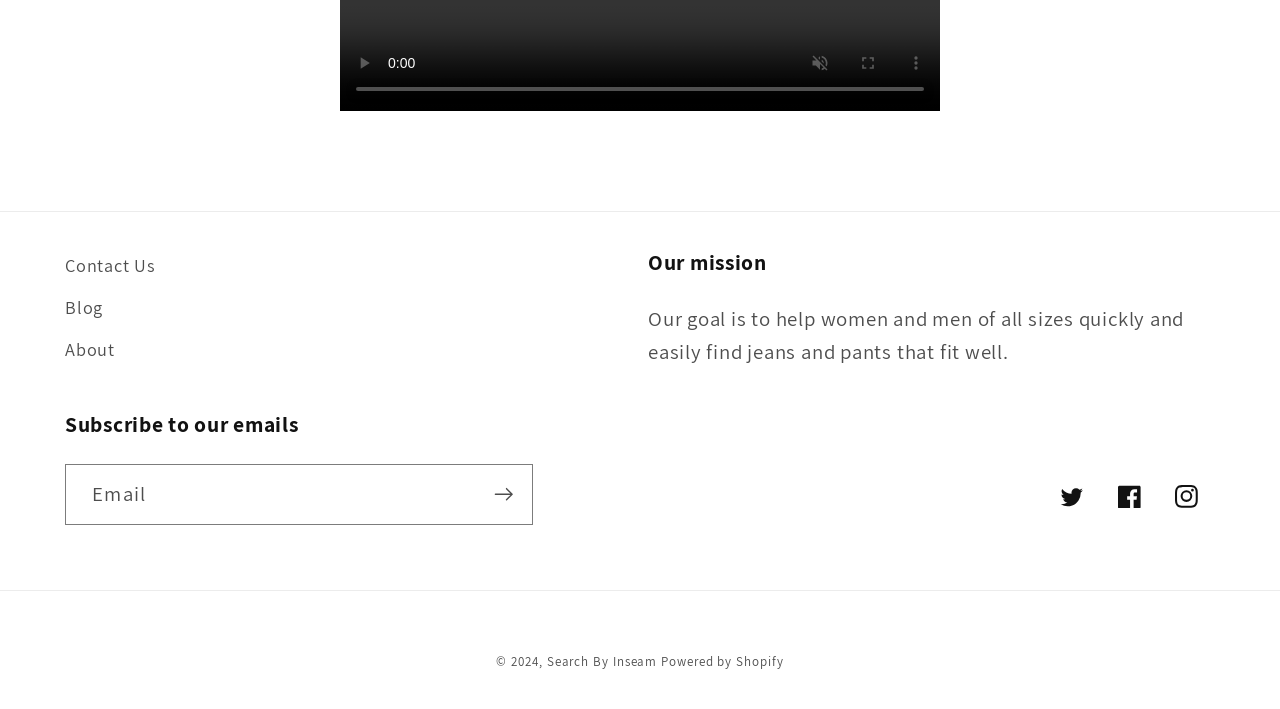How many navigation links are there?
Refer to the image and provide a thorough answer to the question.

There are four navigation links: 'Contact Us', 'Blog', 'About', and 'Search By Inseam', which are located at the top and bottom of the webpage.